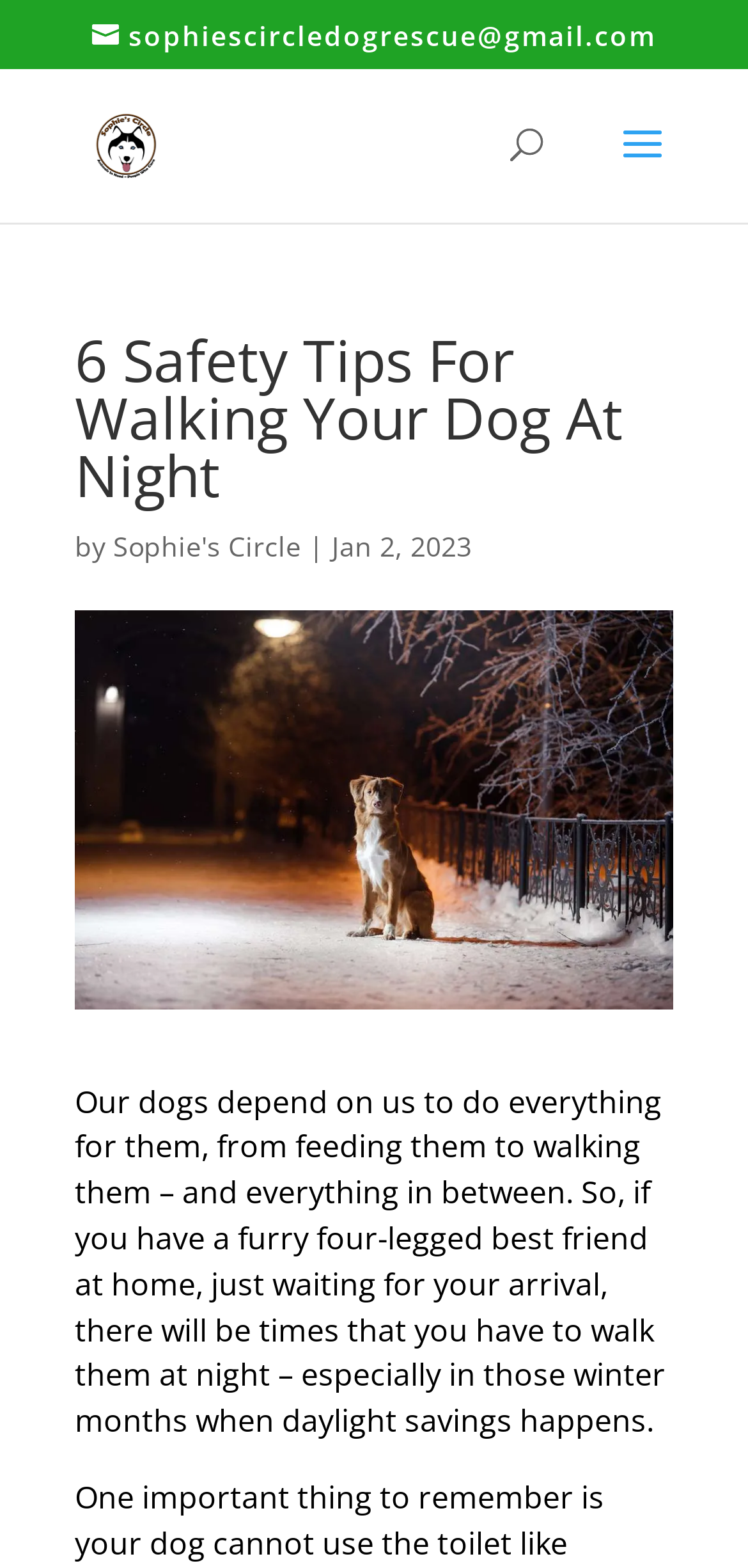Based on the element description "name="s" placeholder="Search …" title="Search for:"", predict the bounding box coordinates of the UI element.

[0.463, 0.043, 0.823, 0.046]